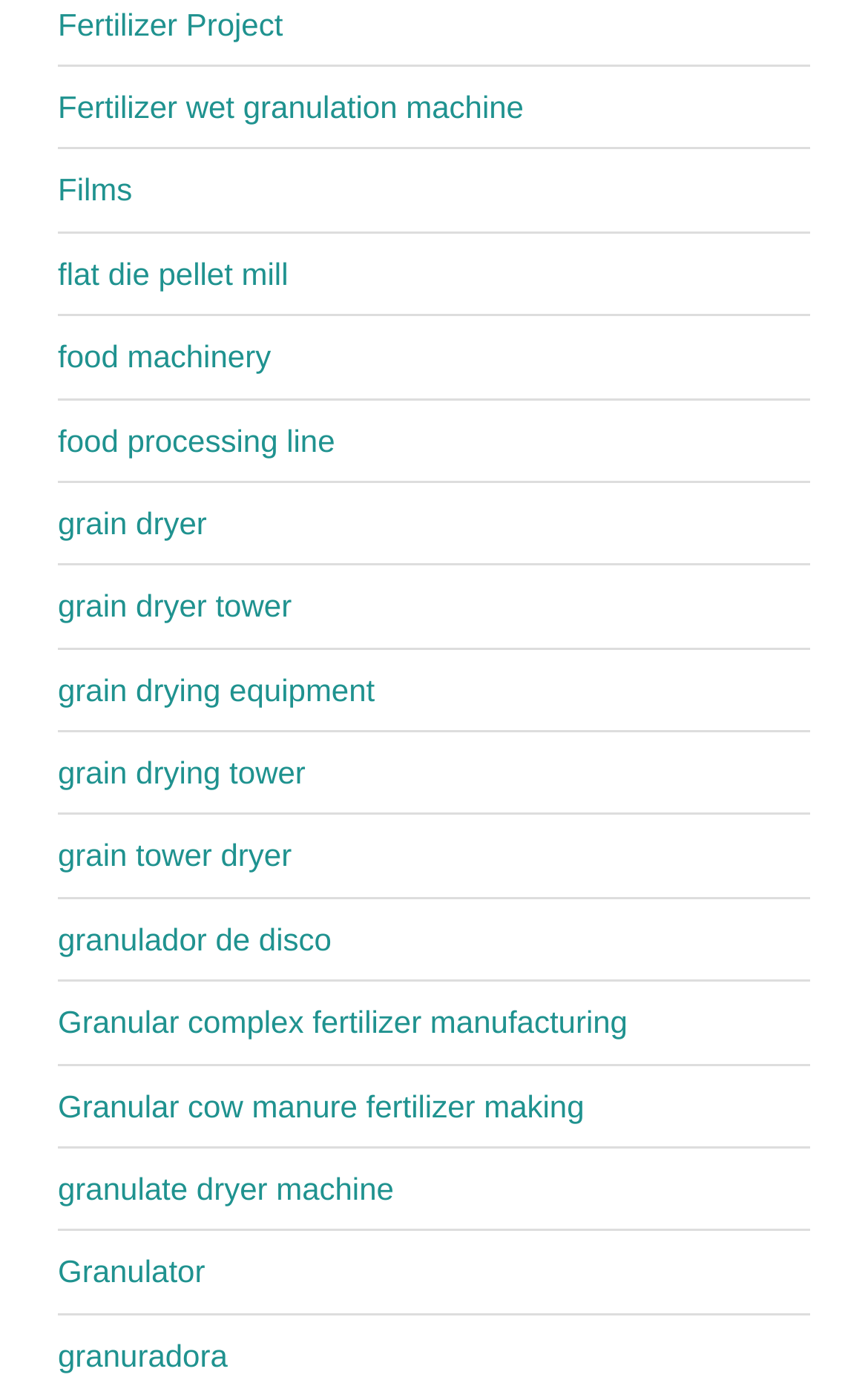Find the bounding box of the element with the following description: "granuradora". The coordinates must be four float numbers between 0 and 1, formatted as [left, top, right, bottom].

[0.067, 0.967, 0.262, 0.993]